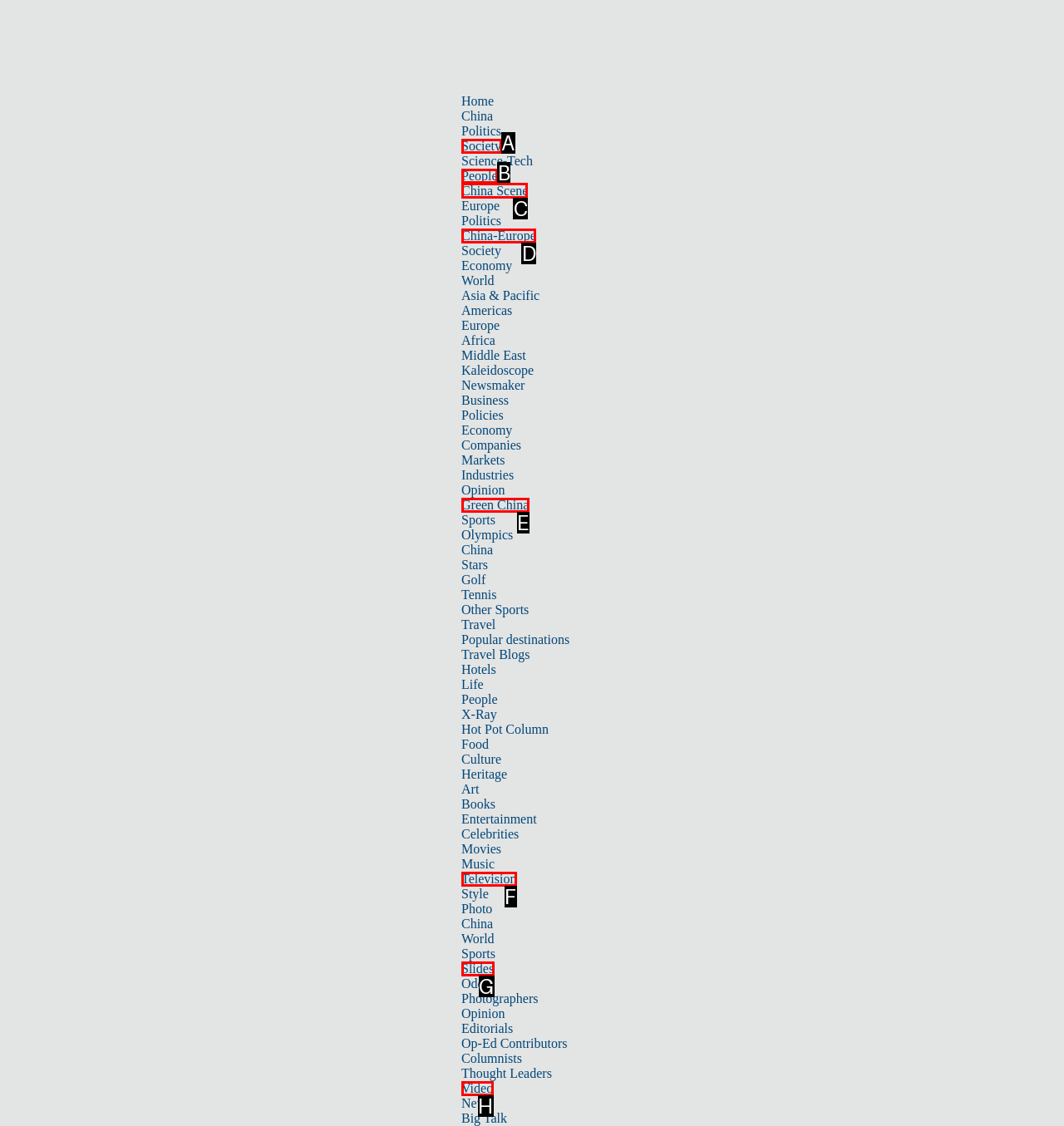Determine the correct UI element to click for this instruction: Read about 'China Scene'. Respond with the letter of the chosen element.

C